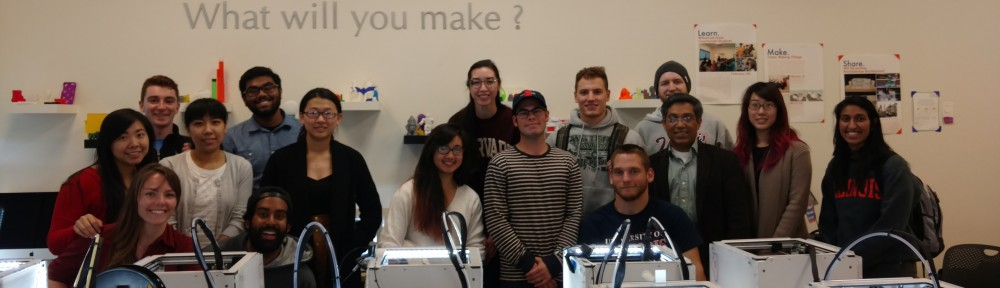What is the spirit of the space?
Please provide a comprehensive answer based on the details in the screenshot.

The posters on the wall with the words 'Learn, Make, Share' encapsulate the spirit of innovation that defines the space. This spirit is reflected in the students' enthusiasm and creativity as they work together on digital making and technology projects.